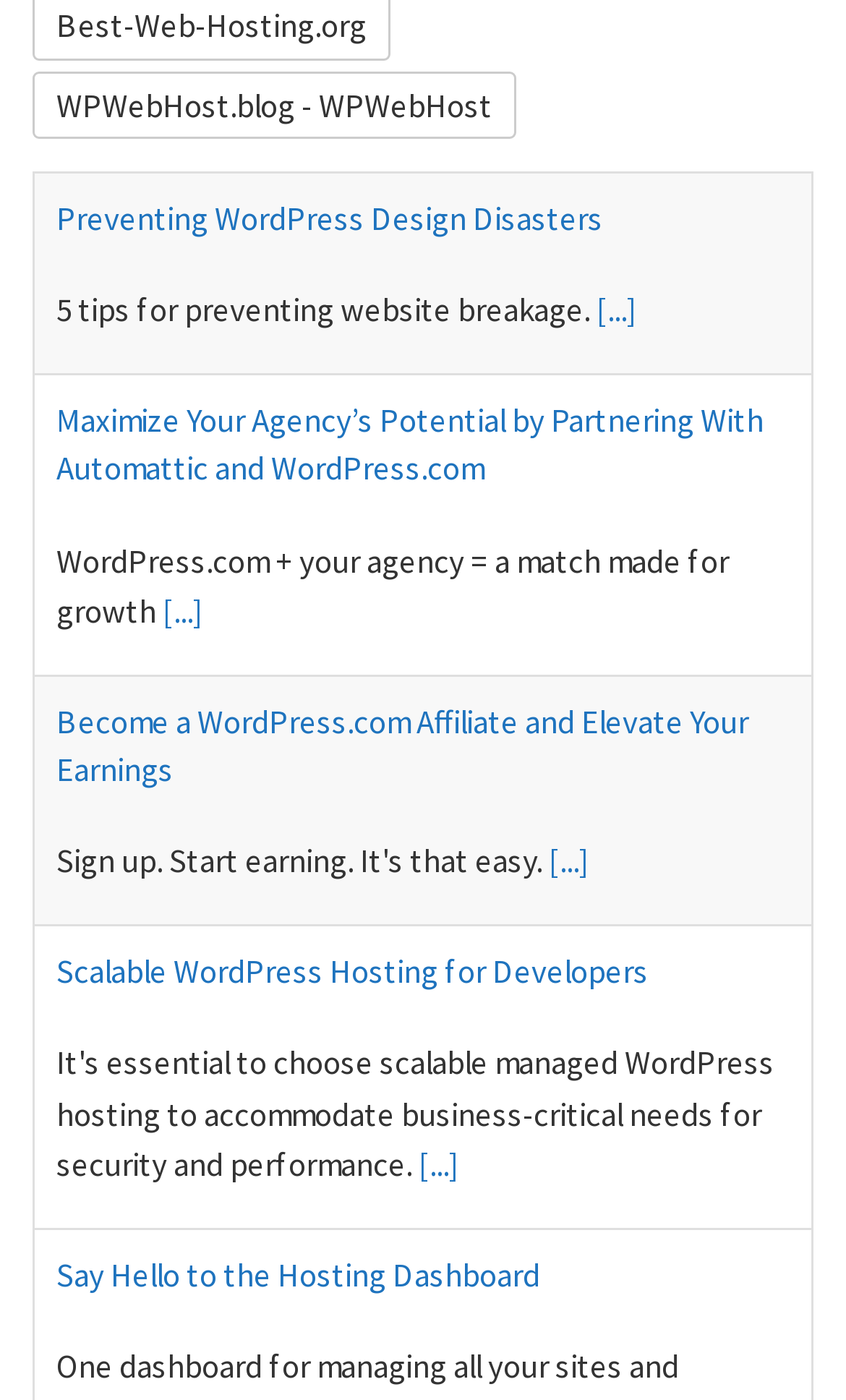Extract the bounding box coordinates for the described element: "[...]". The coordinates should be represented as four float numbers between 0 and 1: [left, top, right, bottom].

[0.705, 0.386, 0.751, 0.416]